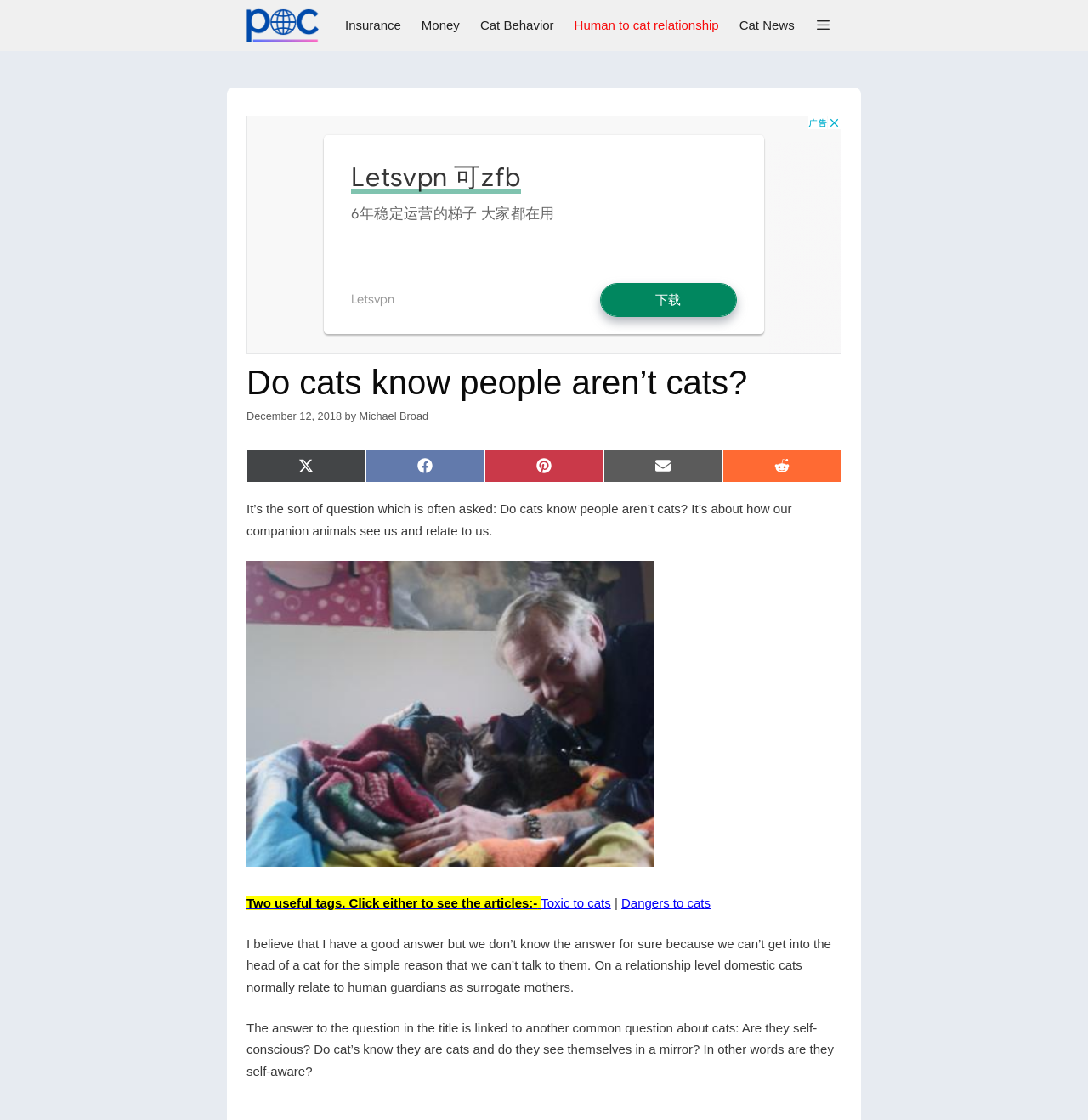Locate the bounding box coordinates for the element described below: "title="Freethinking Animal Advocacy"". The coordinates must be four float values between 0 and 1, formatted as [left, top, right, bottom].

[0.227, 0.0, 0.301, 0.046]